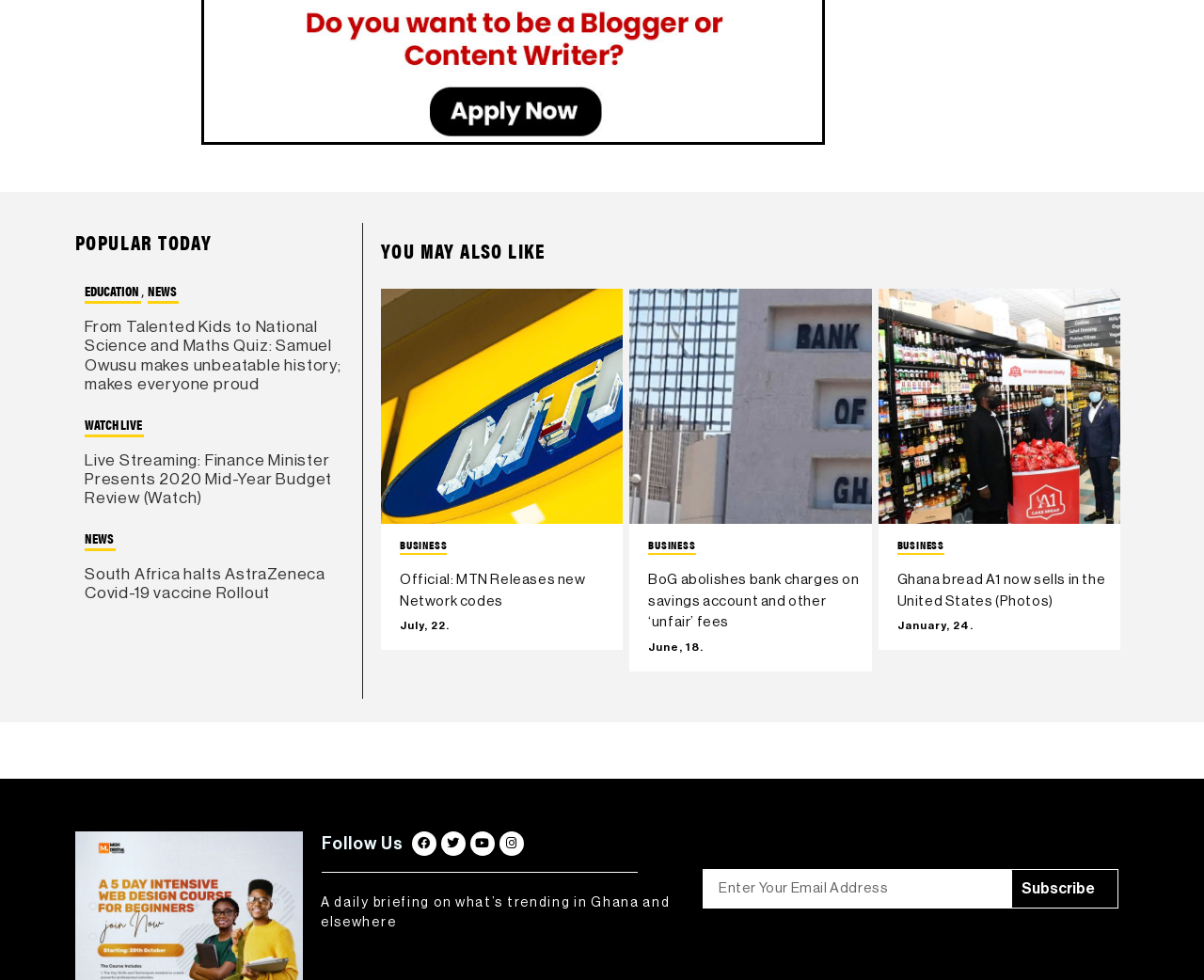Identify the bounding box for the described UI element. Provide the coordinates in (top-left x, top-left y, bottom-right x, bottom-right y) format with values ranging from 0 to 1: January, 24.

[0.745, 0.63, 0.808, 0.647]